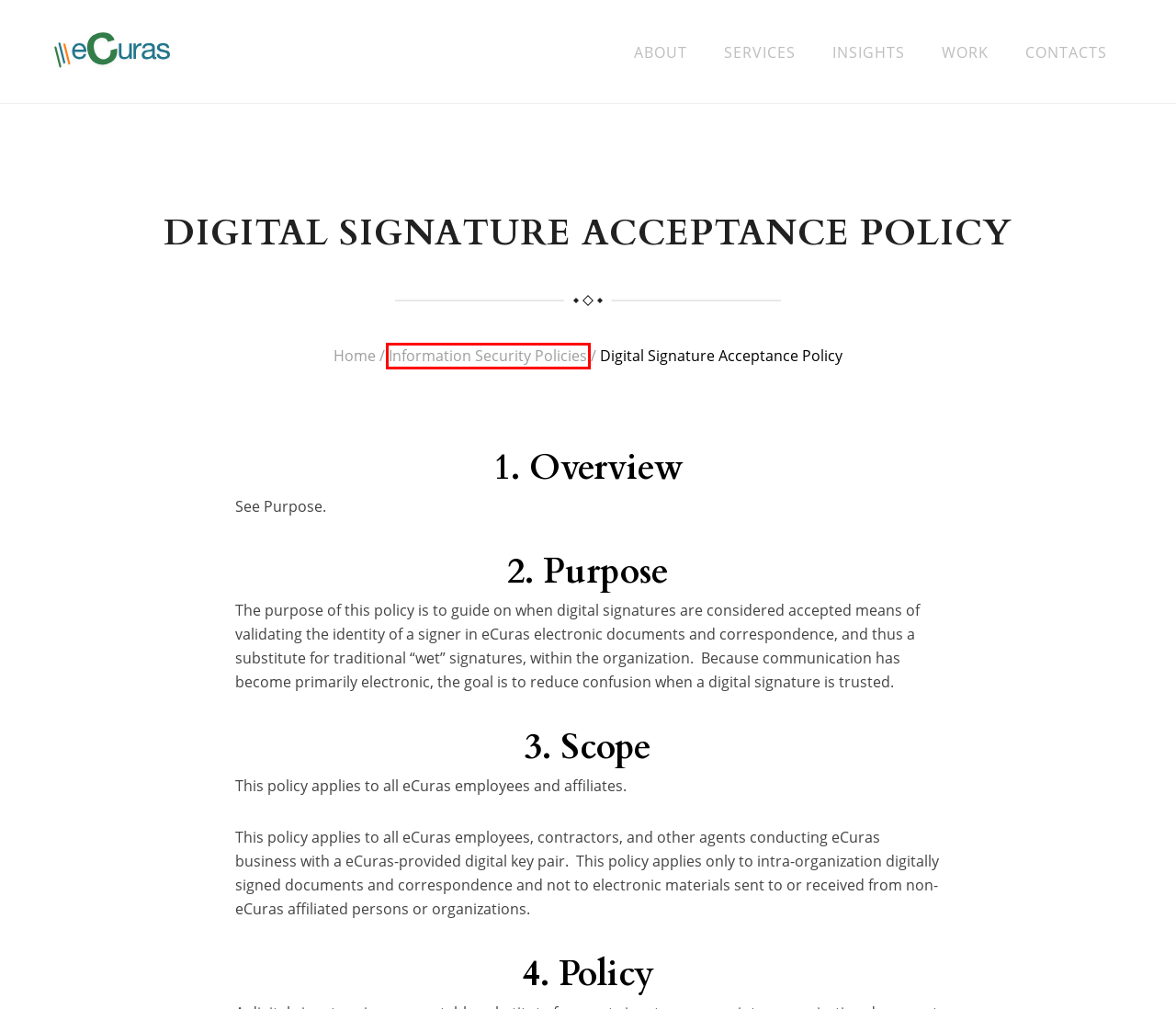You are presented with a screenshot of a webpage containing a red bounding box around an element. Determine which webpage description best describes the new webpage after clicking on the highlighted element. Here are the candidates:
A. Empowering Knowledge | Educational Articles by eCuras LLC
B. Contact eCuras for Web Design and Development in Linden, NJ
C. Unveiling eCuras LLC | Full-Service Digital Agency with a Winning Edge
D. Remote Access Policy | eCuras LLC, NJ&NY
E. Comprehensive Web Solutions | Empowering Your Online Presence with eCuras
F. Workstation Security (For HIPAA) Policy | eCuras in NJ&NY
G. Information Security Policies by eCuras LLC in NJ & NY
H. Leading Web Development Solutions | Transform Your Online Presence with eCuras

G